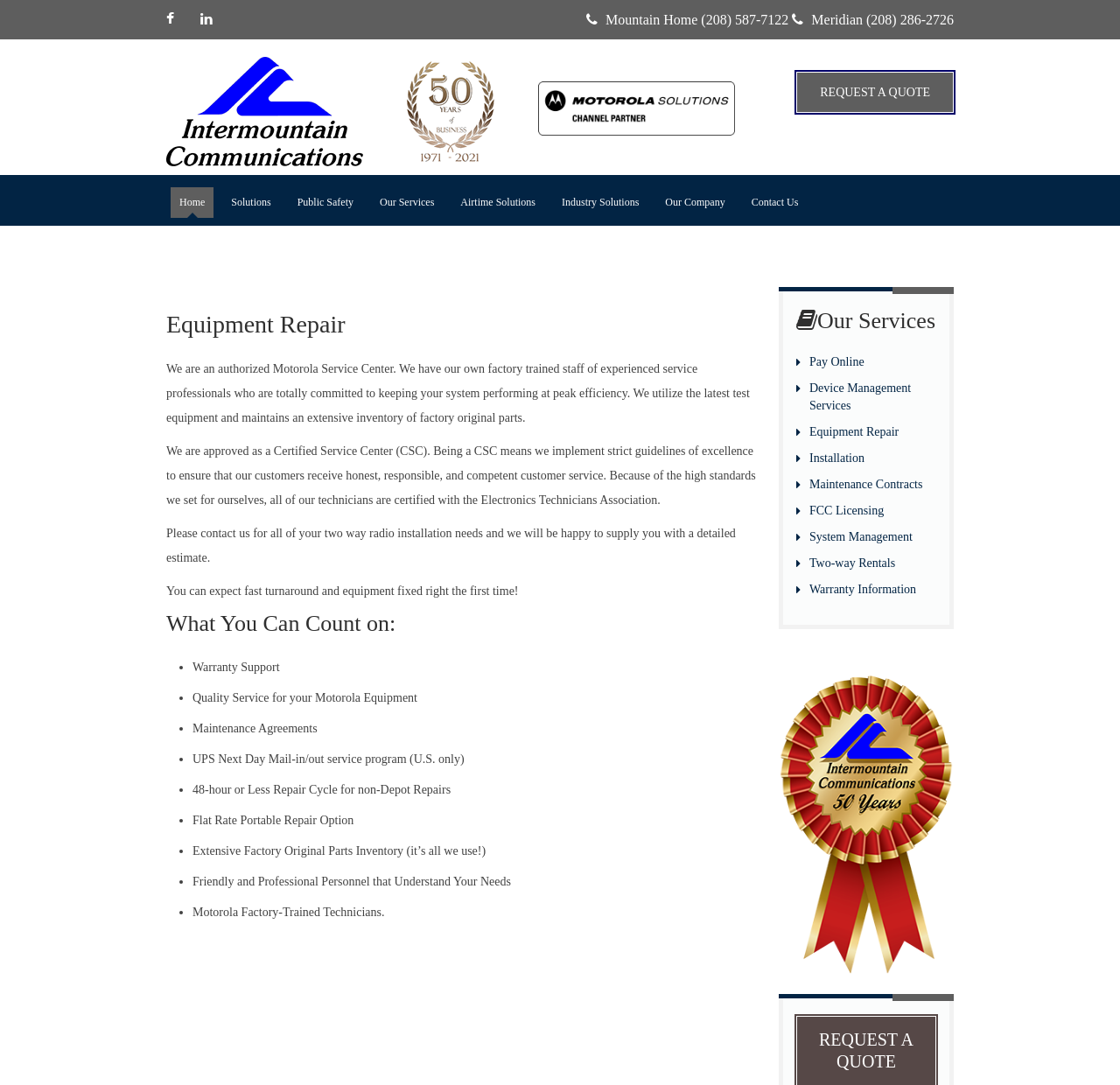Please identify the bounding box coordinates of the region to click in order to complete the task: "Click the Pay Online link". The coordinates must be four float numbers between 0 and 1, specified as [left, top, right, bottom].

[0.723, 0.326, 0.836, 0.342]